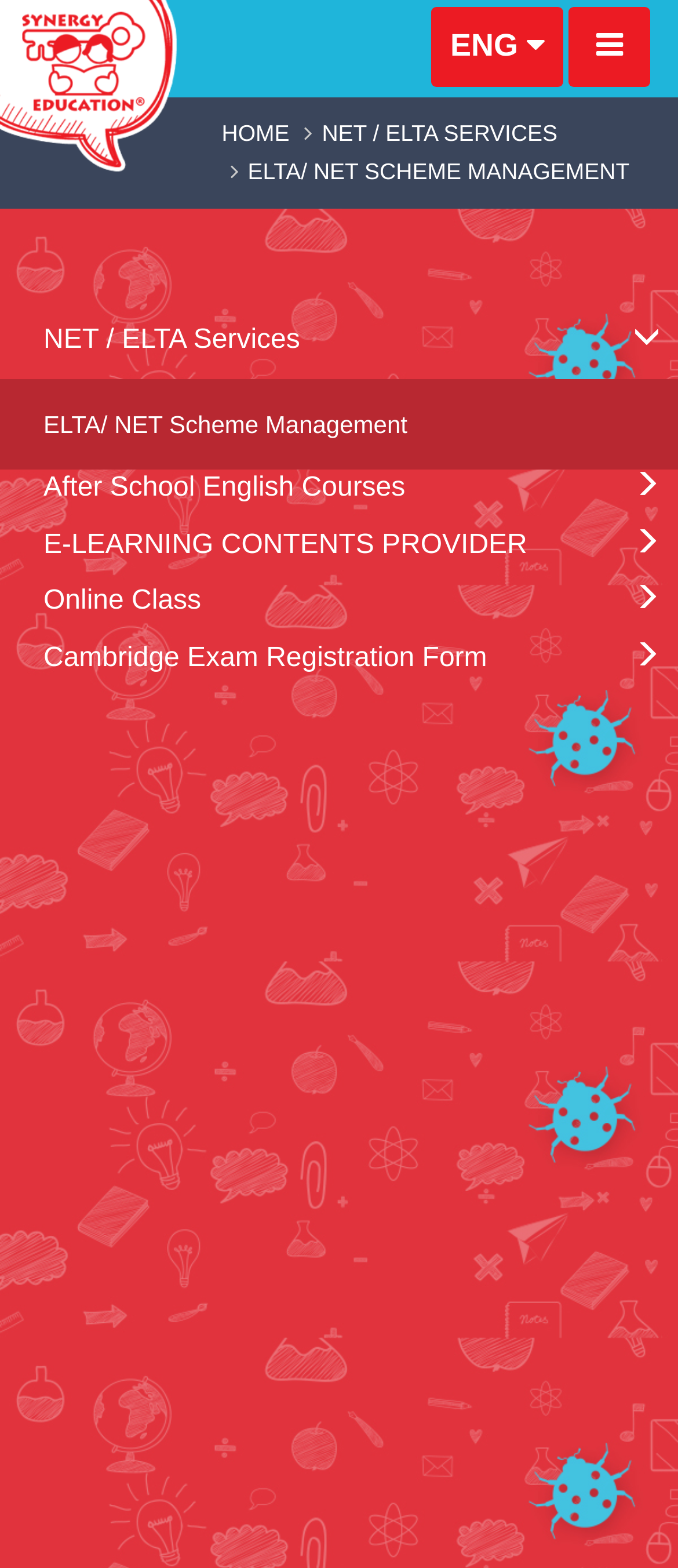How many buttons are in the top-right corner?
Based on the image, respond with a single word or phrase.

2